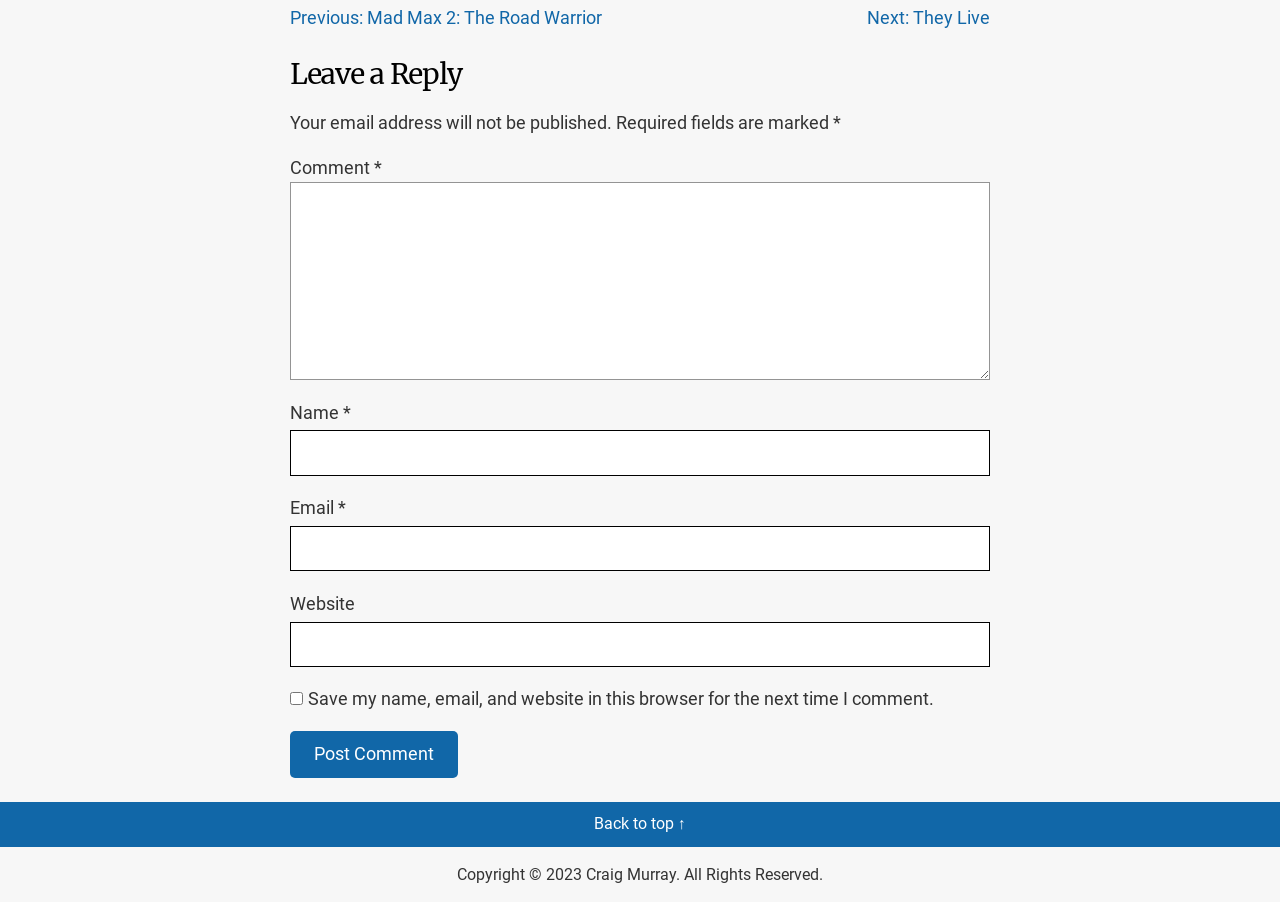Provide the bounding box coordinates of the UI element this sentence describes: "parent_node: Website name="url"".

[0.227, 0.689, 0.773, 0.74]